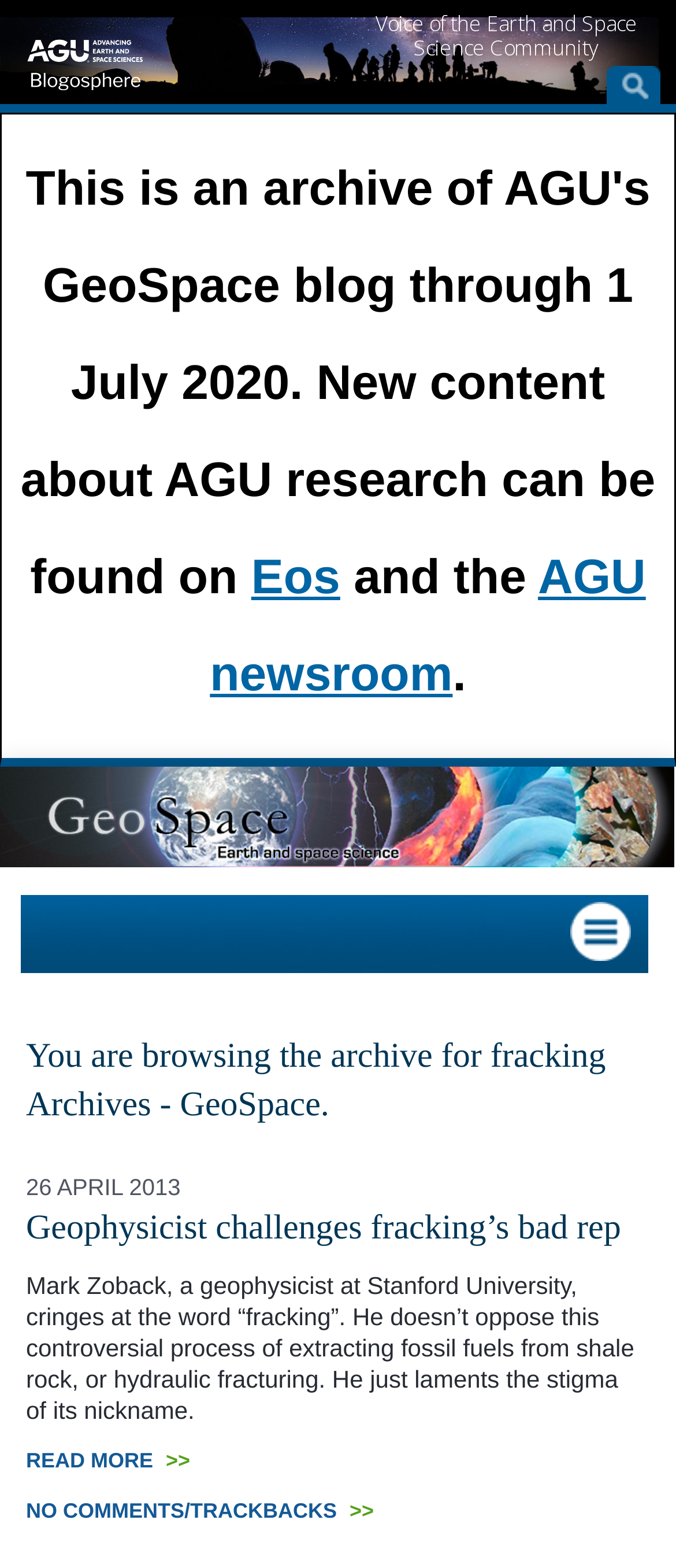Answer the question briefly using a single word or phrase: 
What is the topic of the archived article?

fracking